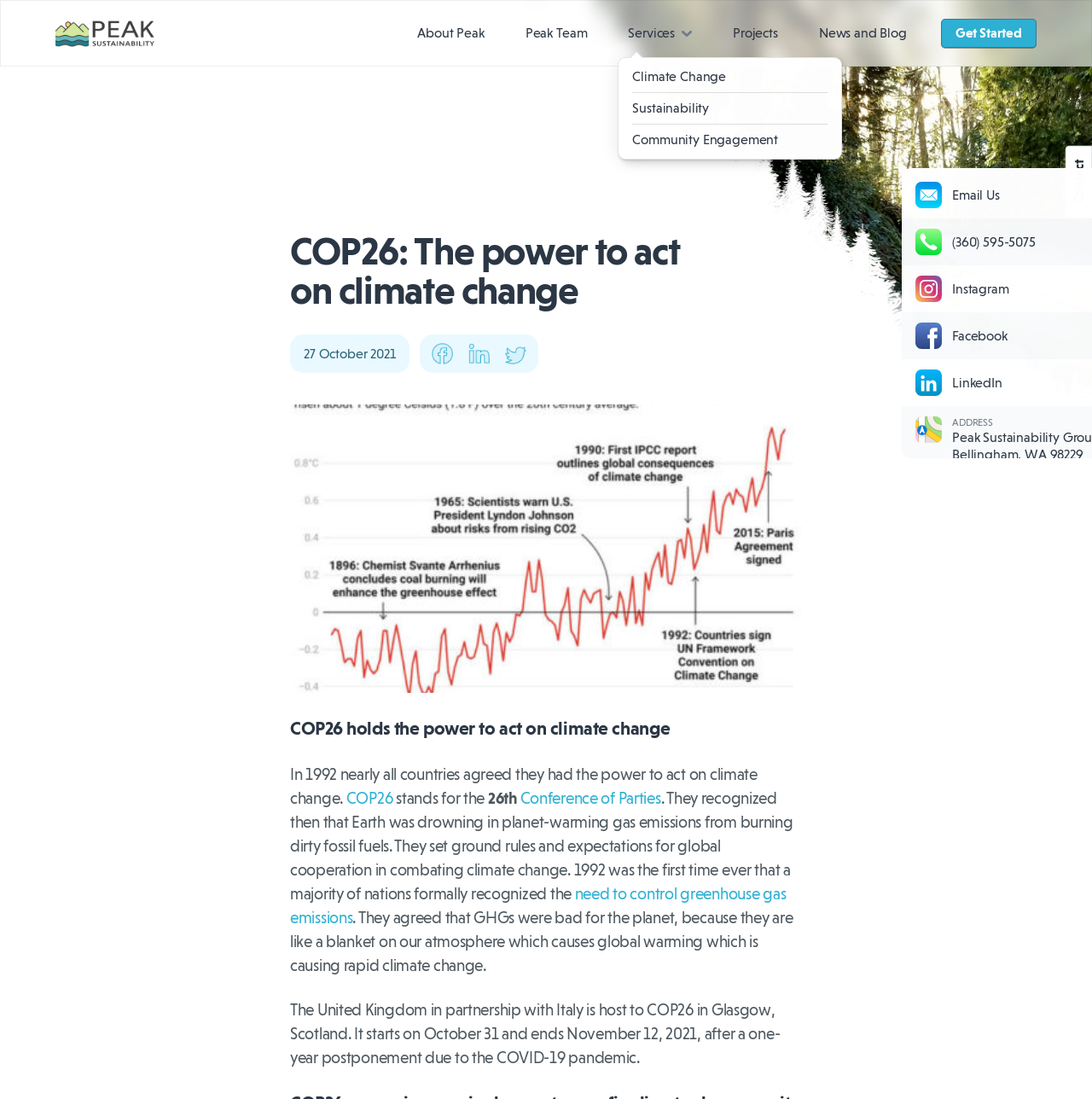Please locate and retrieve the main header text of the webpage.

COP26: The power to act on climate change